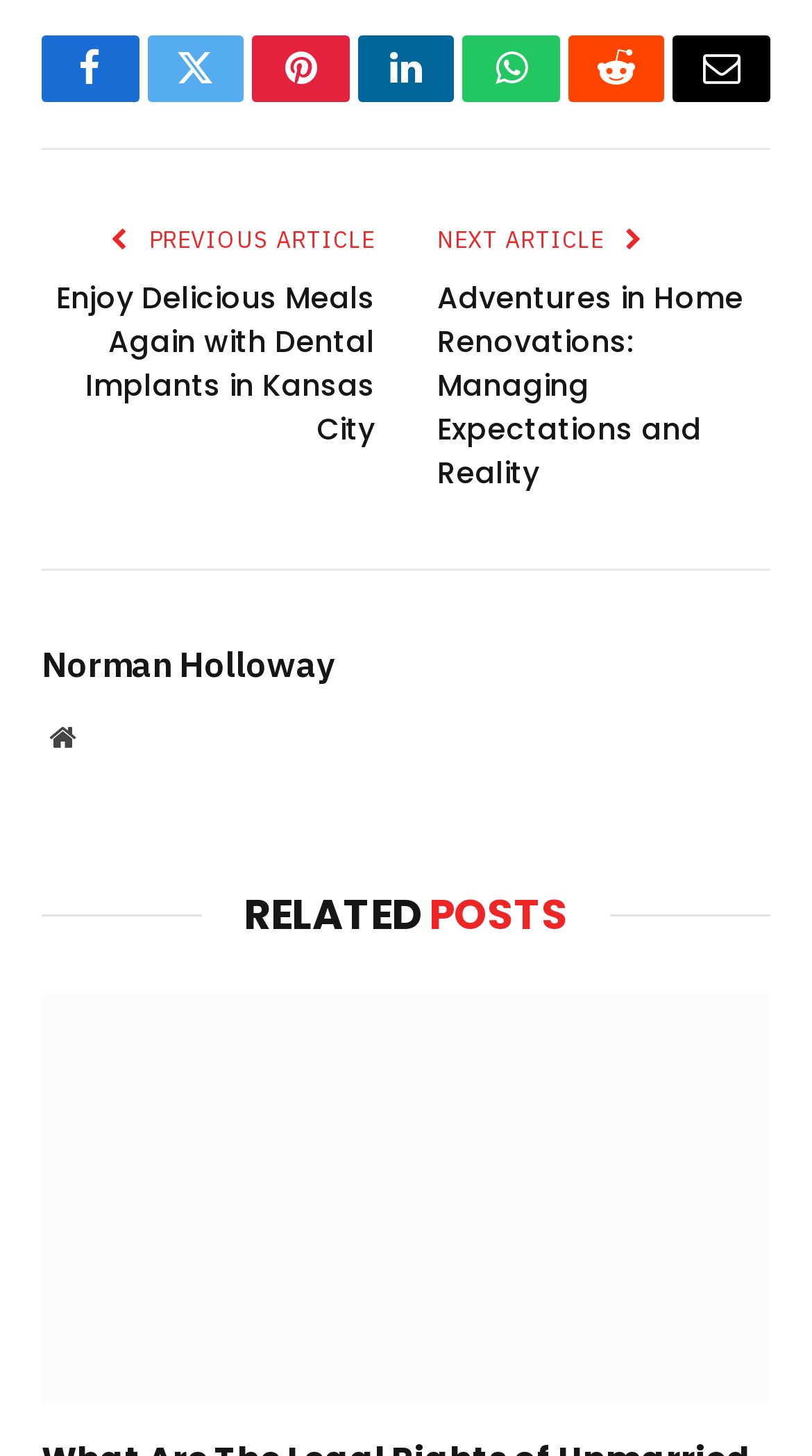Please locate the bounding box coordinates of the element that needs to be clicked to achieve the following instruction: "Share on Facebook". The coordinates should be four float numbers between 0 and 1, i.e., [left, top, right, bottom].

[0.051, 0.024, 0.171, 0.07]